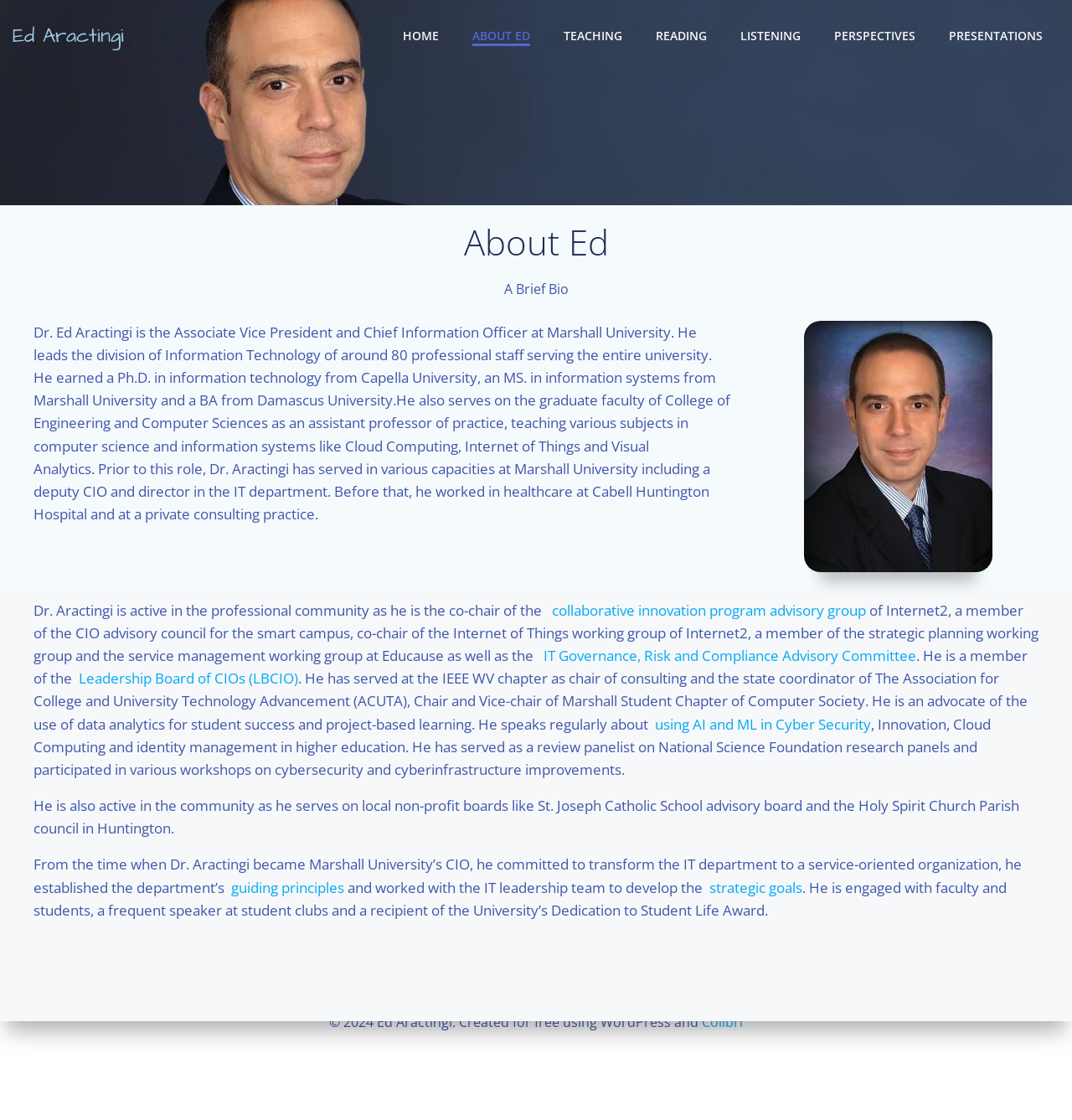Please find the bounding box coordinates of the section that needs to be clicked to achieve this instruction: "Click on the HOME link".

[0.376, 0.024, 0.409, 0.04]